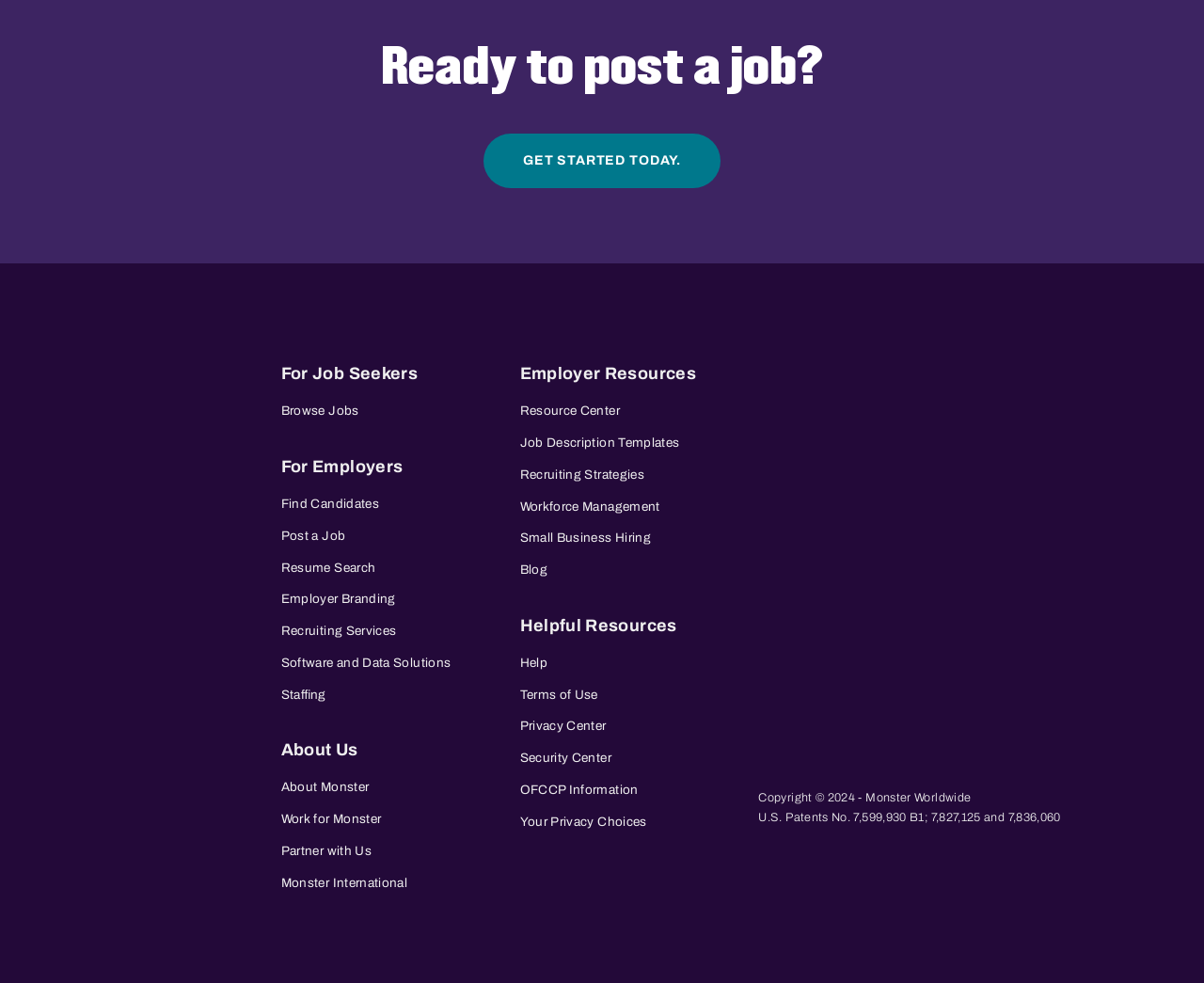Using the provided element description: "Get started today.", determine the bounding box coordinates of the corresponding UI element in the screenshot.

[0.402, 0.136, 0.598, 0.192]